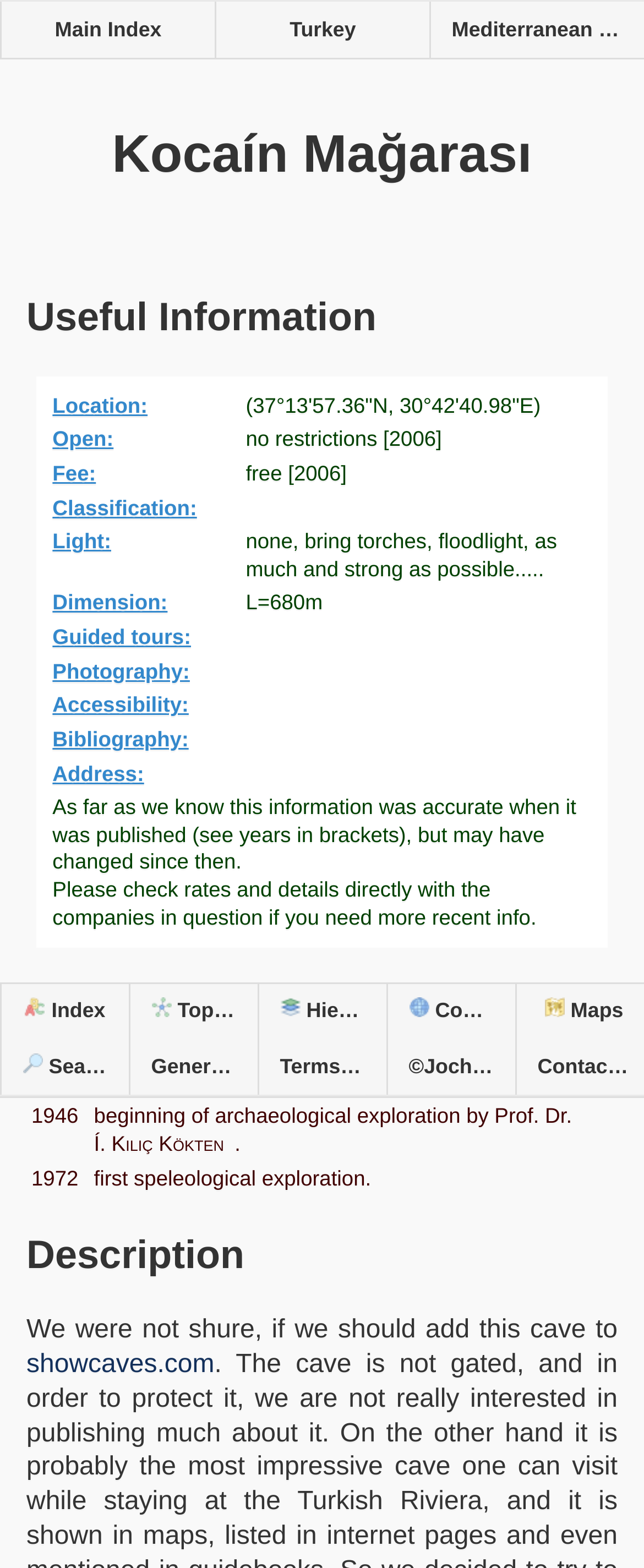Find the bounding box coordinates of the element to click in order to complete this instruction: "Read the 'History' of the cave". The bounding box coordinates must be four float numbers between 0 and 1, denoted as [left, top, right, bottom].

[0.041, 0.625, 0.959, 0.658]